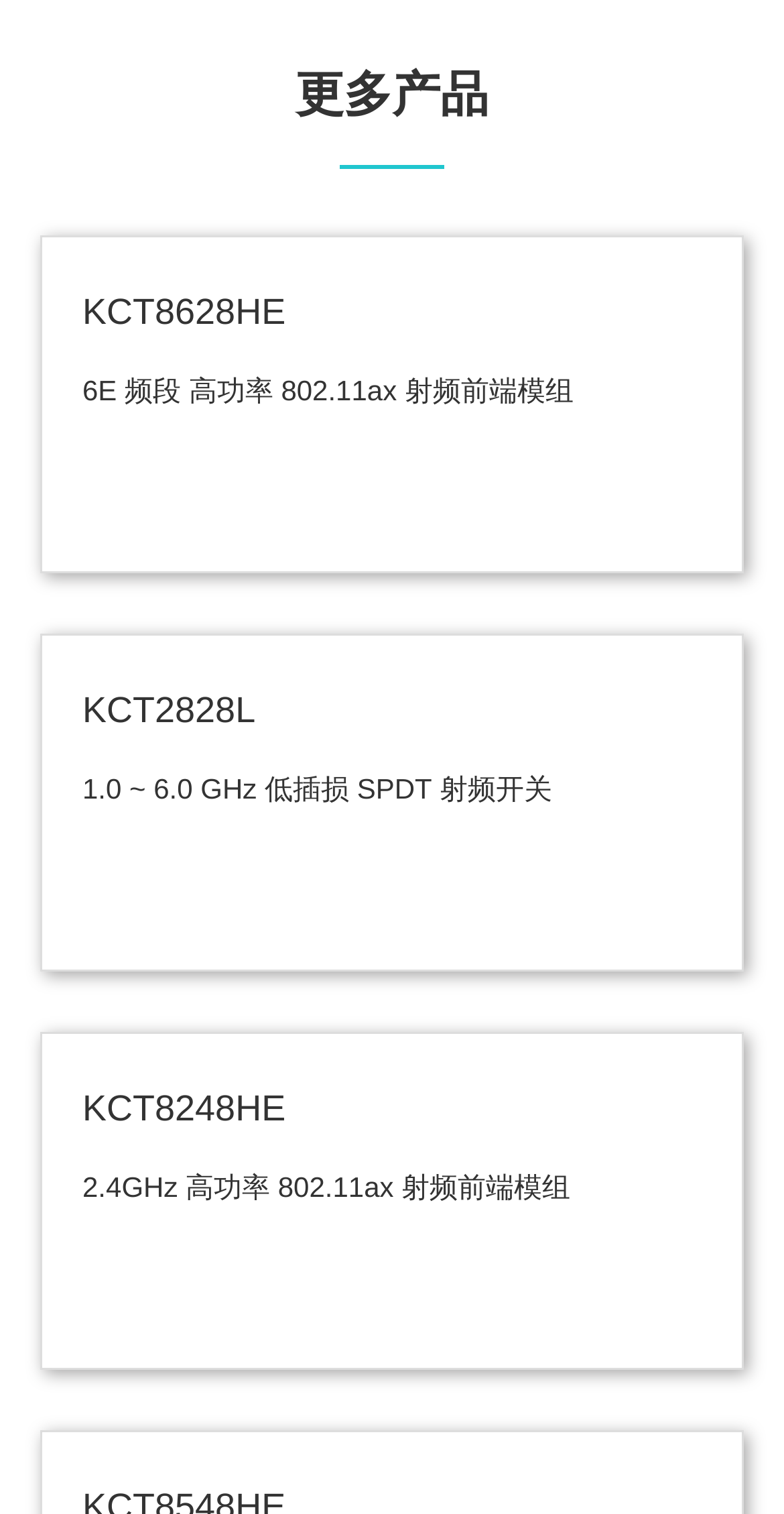How many products are displayed?
Based on the image, please offer an in-depth response to the question.

The webpage has three figure elements, each containing a product description and a link, indicating that there are three products displayed.